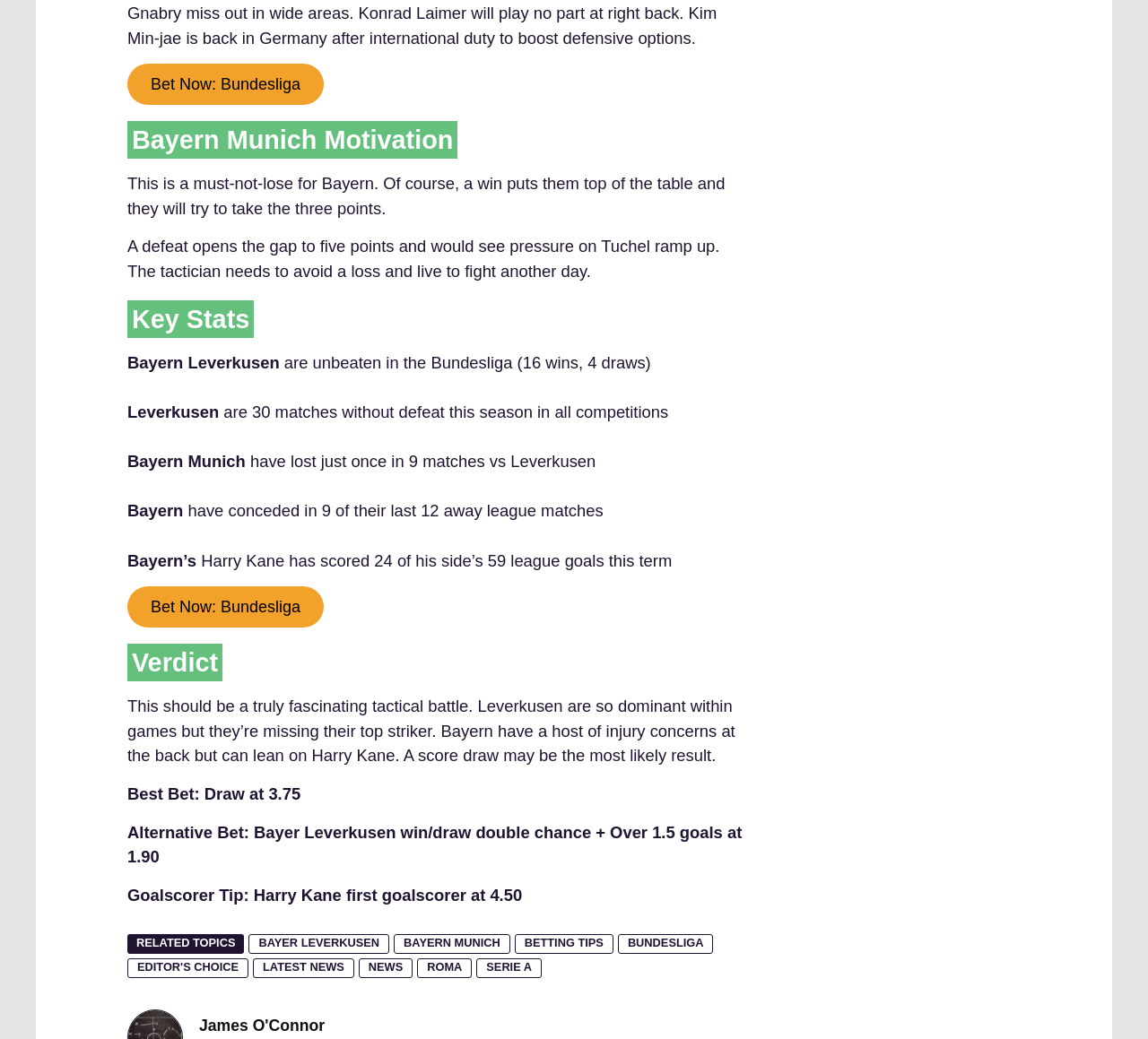What is the current Bundesliga match prediction?
Kindly give a detailed and elaborate answer to the question.

Based on the webpage content, the verdict section suggests that a score draw may be the most likely result of the Bayern Munich vs Leverkusen match.